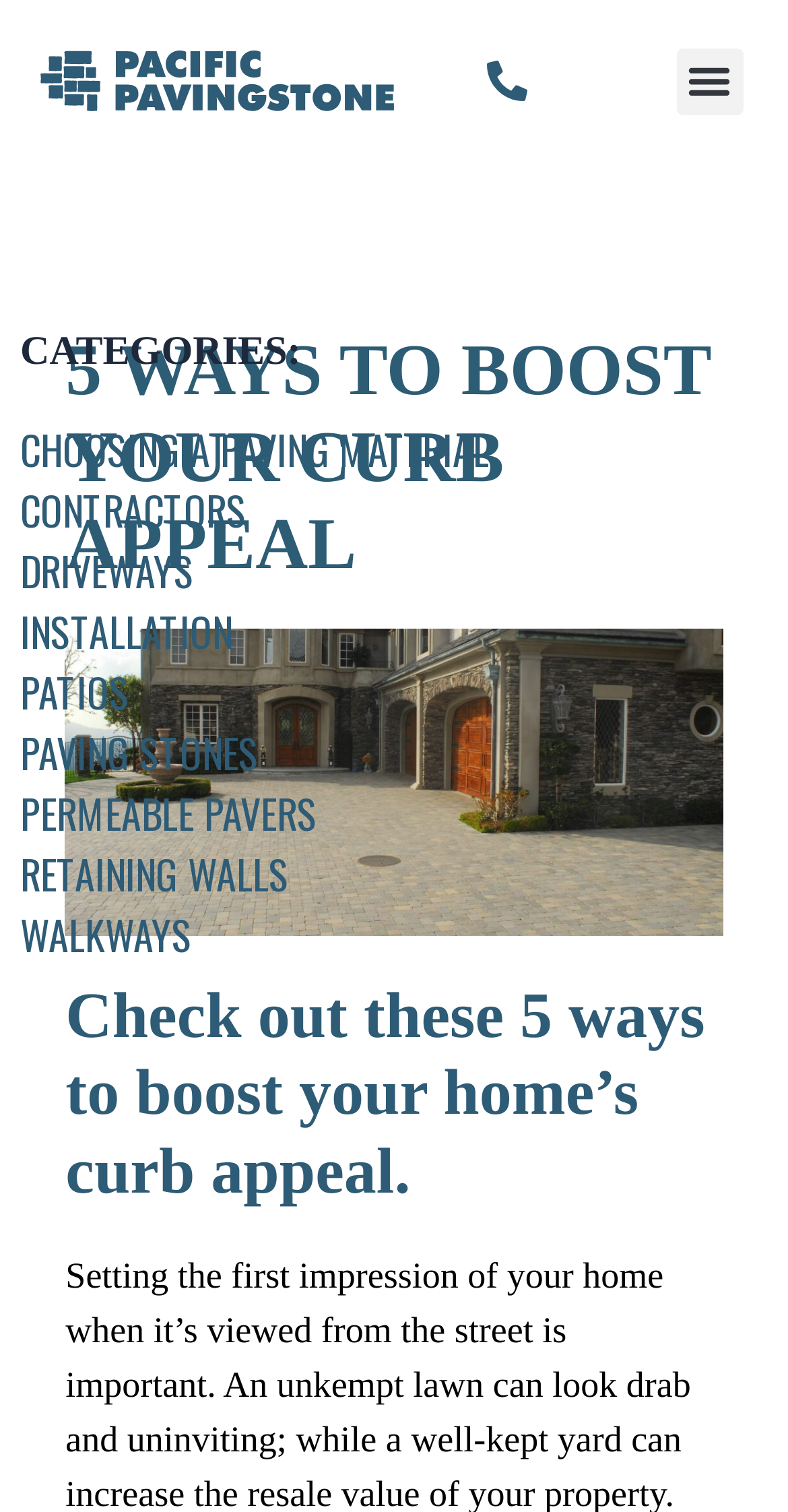Find the bounding box coordinates for the HTML element specified by: "Installation".

[0.026, 0.397, 0.295, 0.437]